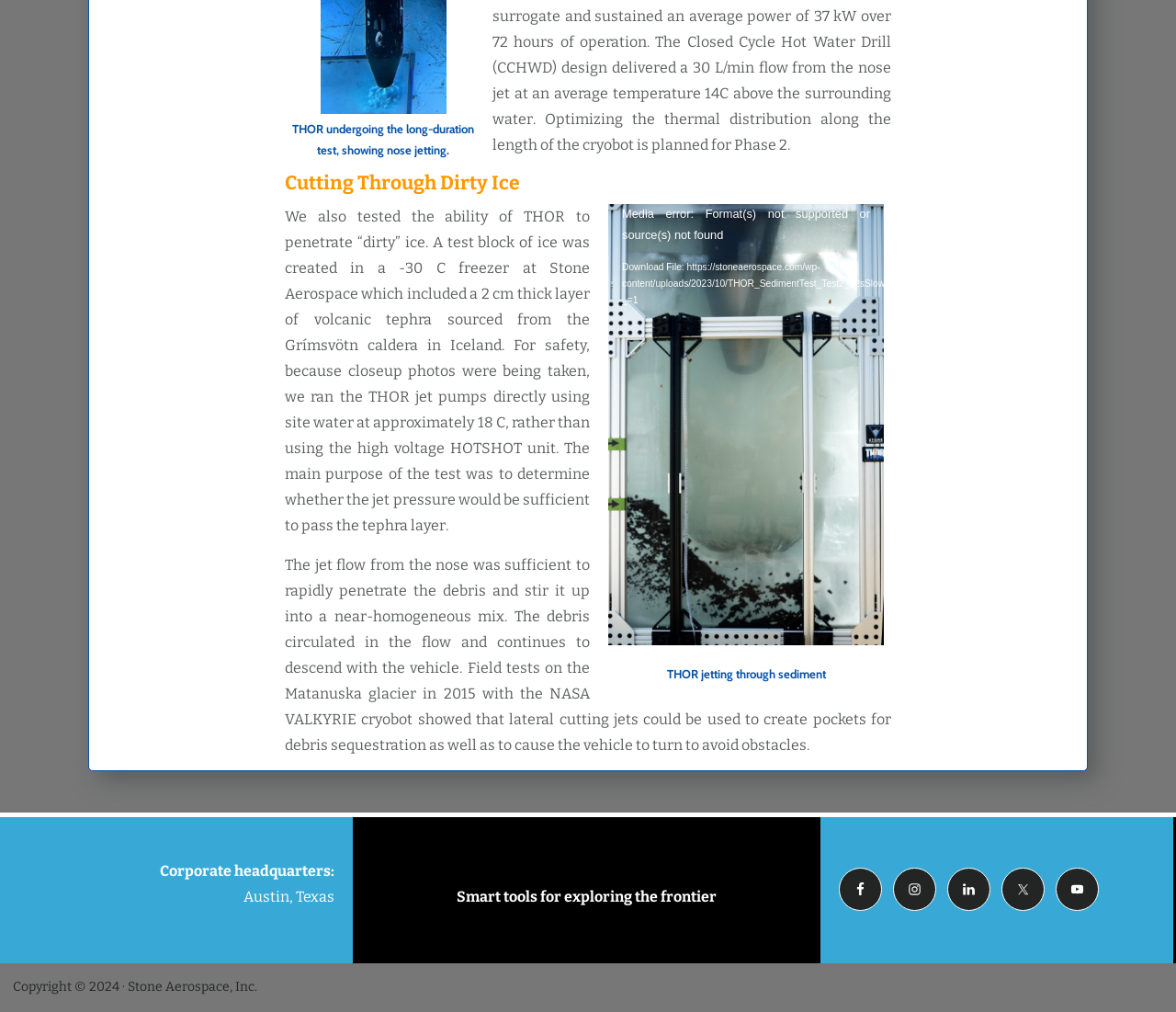Please answer the following question using a single word or phrase: 
What is the name of the vehicle being tested?

THOR